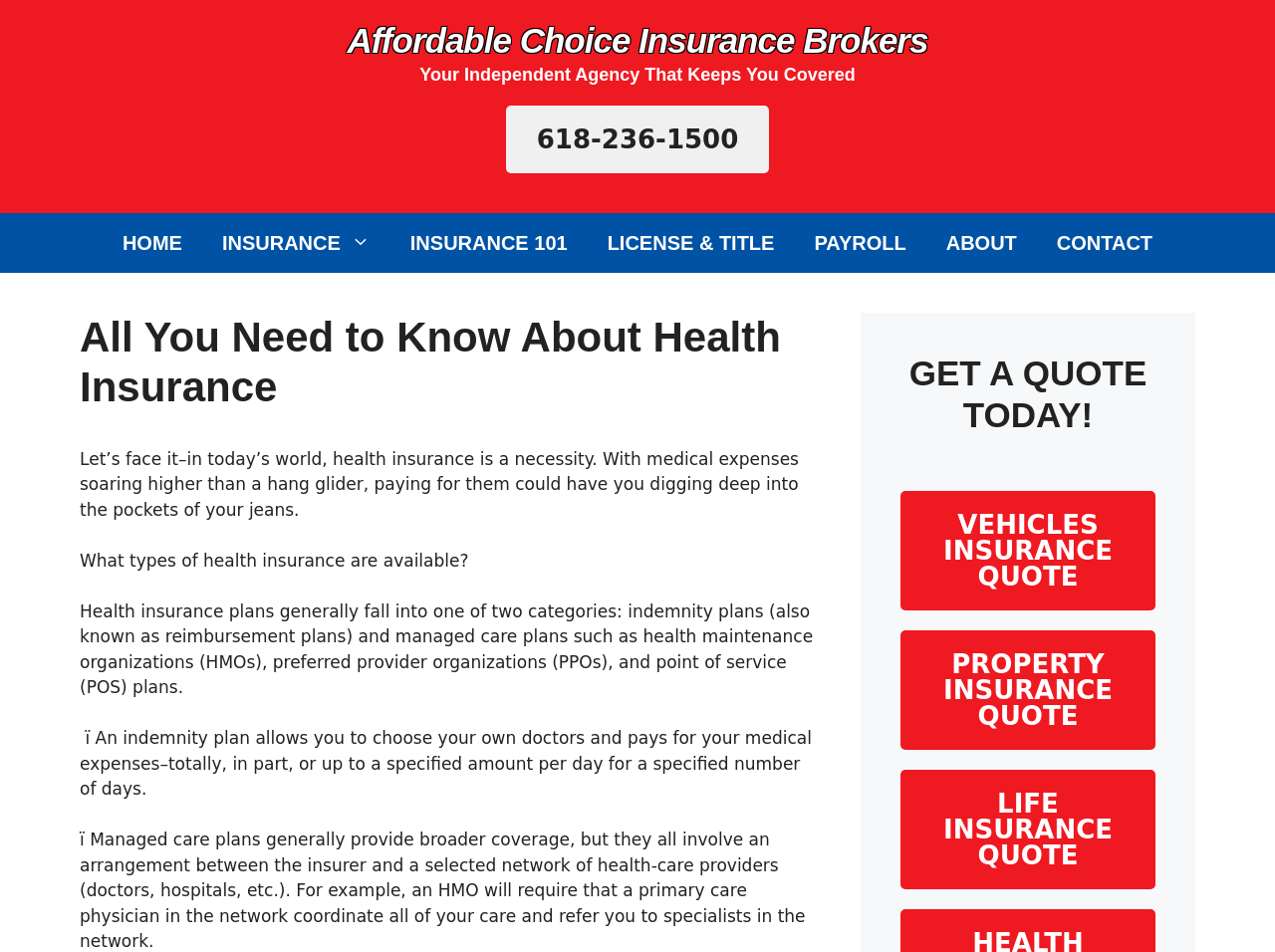Provide the bounding box coordinates for the UI element described in this sentence: "Affordable Choice Insurance Brokers". The coordinates should be four float values between 0 and 1, i.e., [left, top, right, bottom].

[0.272, 0.022, 0.728, 0.063]